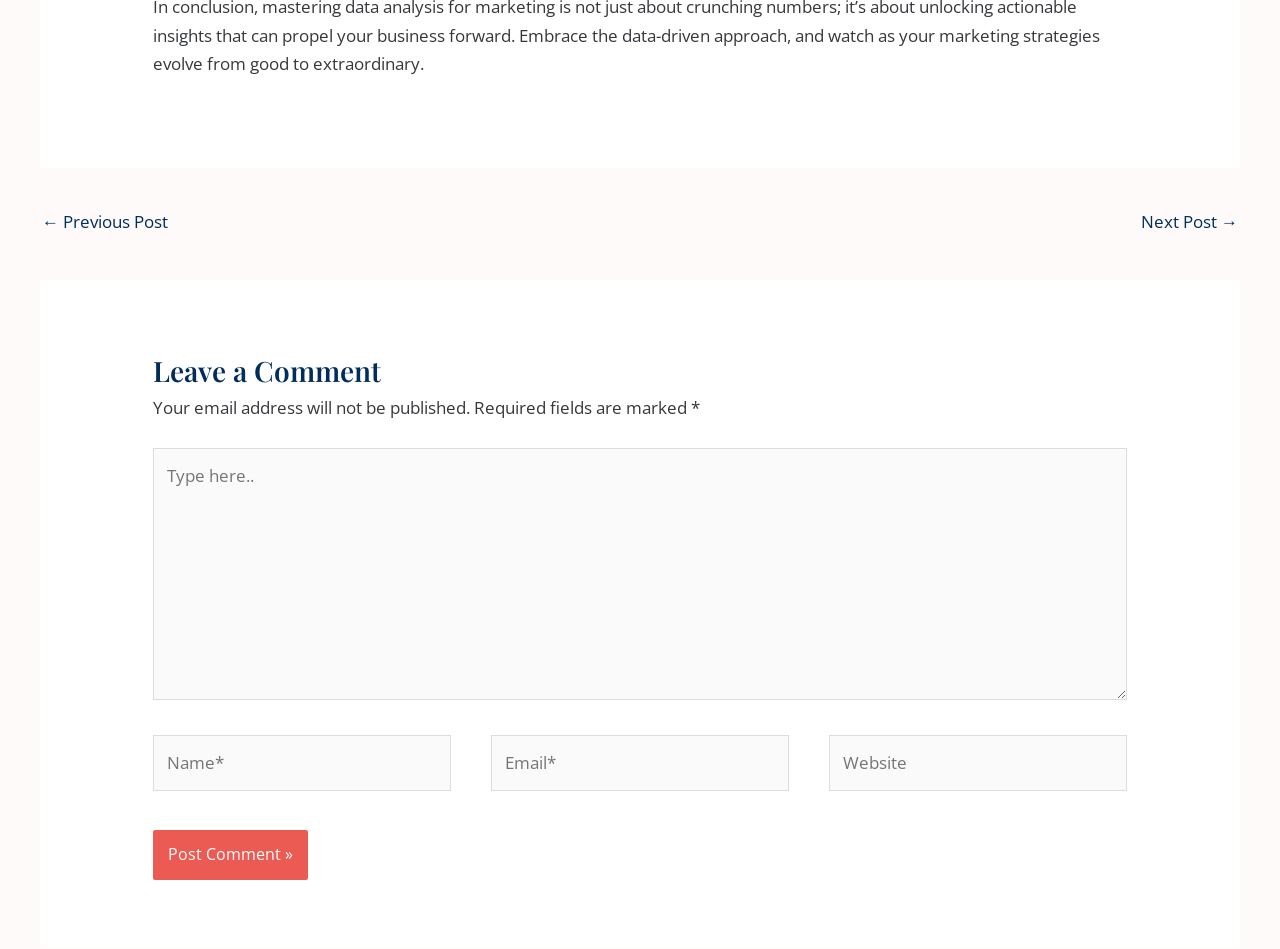Predict the bounding box coordinates for the UI element described as: "← Previous Post". The coordinates should be four float numbers between 0 and 1, presented as [left, top, right, bottom].

[0.033, 0.215, 0.131, 0.257]